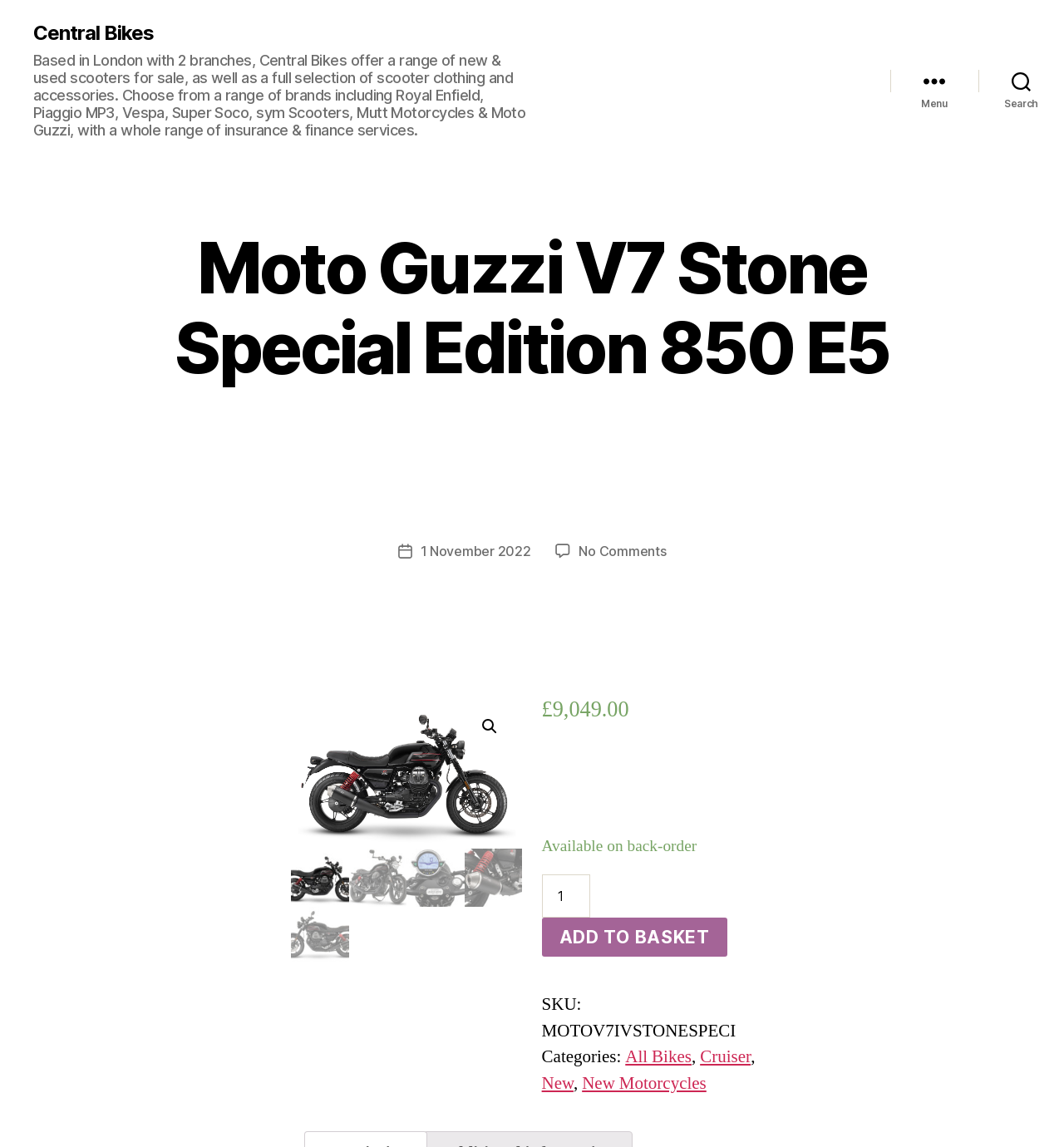Given the element description Add to basket, identify the bounding box coordinates for the UI element on the webpage screenshot. The format should be (top-left x, top-left y, bottom-right x, bottom-right y), with values between 0 and 1.

[0.509, 0.8, 0.683, 0.834]